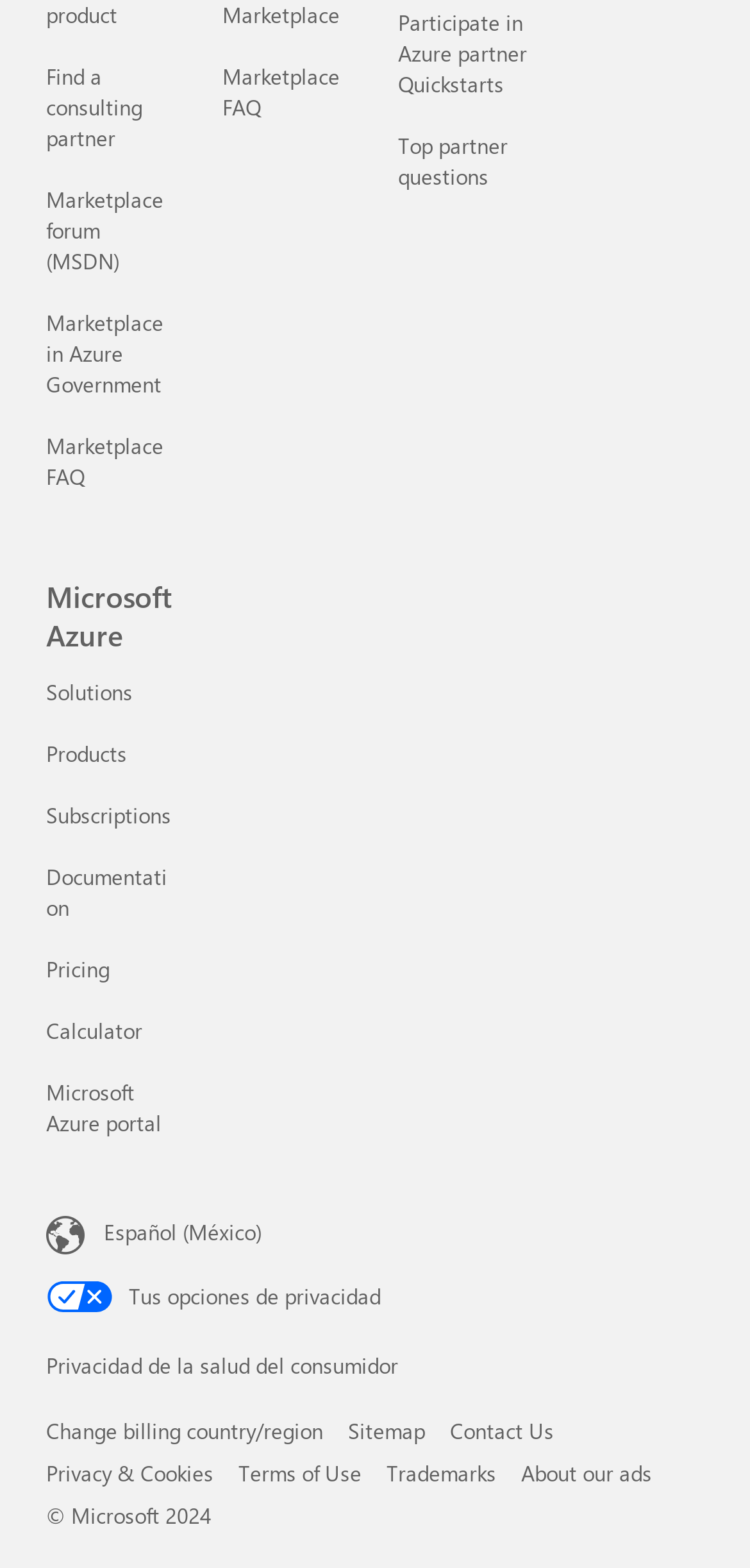What is the copyright year?
We need a detailed and meticulous answer to the question.

I found a static text at the bottom of the page that says '© Microsoft 2024', which indicates the copyright year.